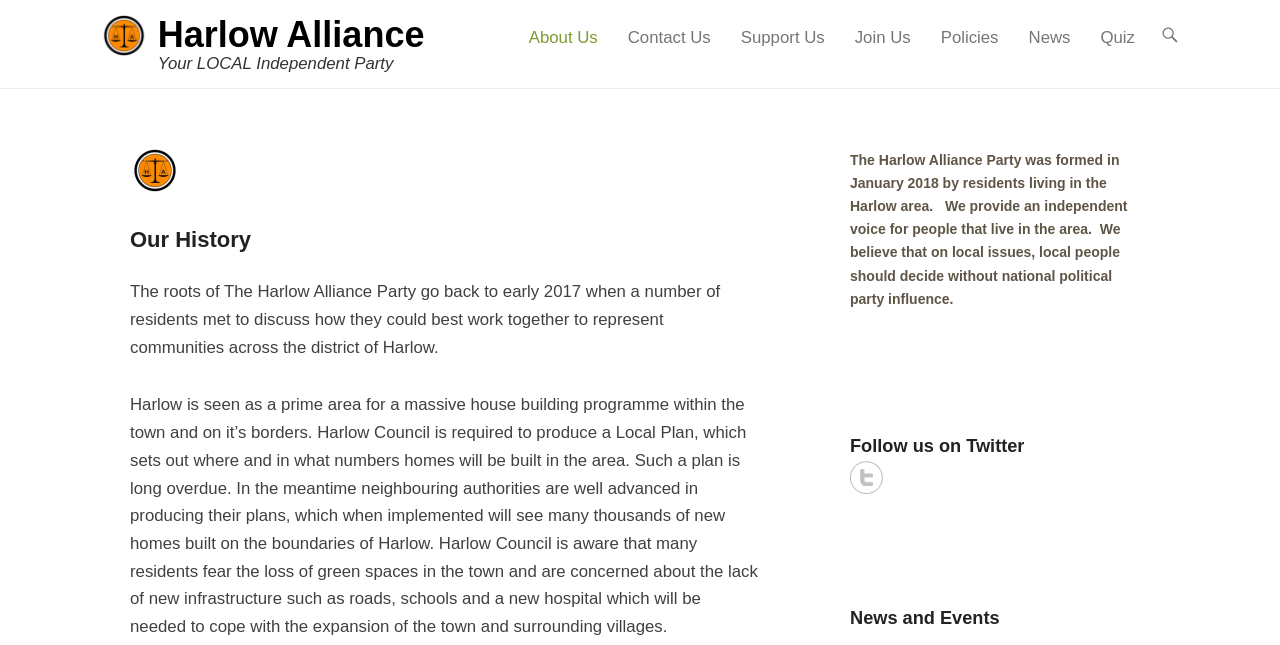Respond to the following query with just one word or a short phrase: 
What is the purpose of the Harlow Alliance Party?

To provide an independent voice